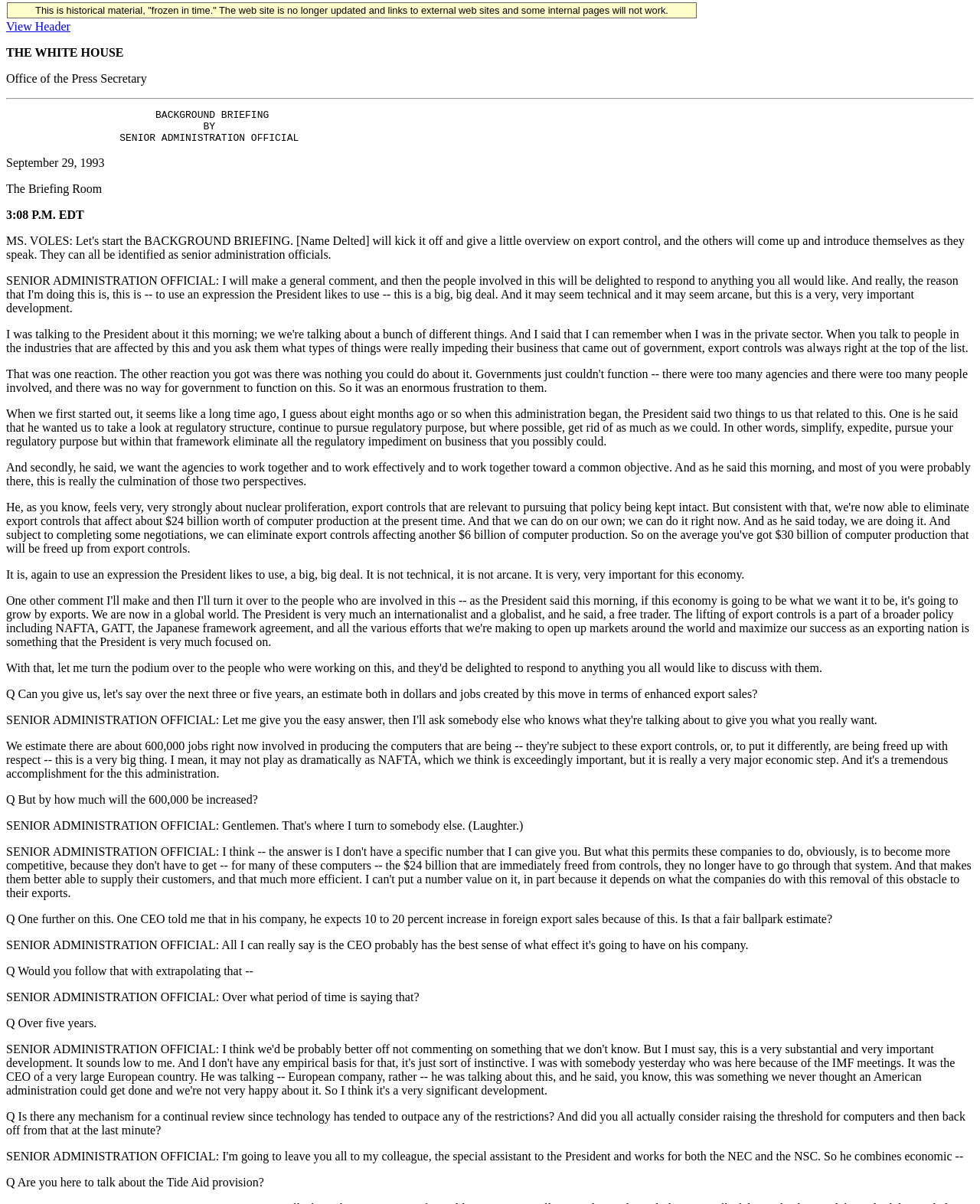Who is giving the background briefing?
Give a single word or phrase answer based on the content of the image.

Senior Administration Official